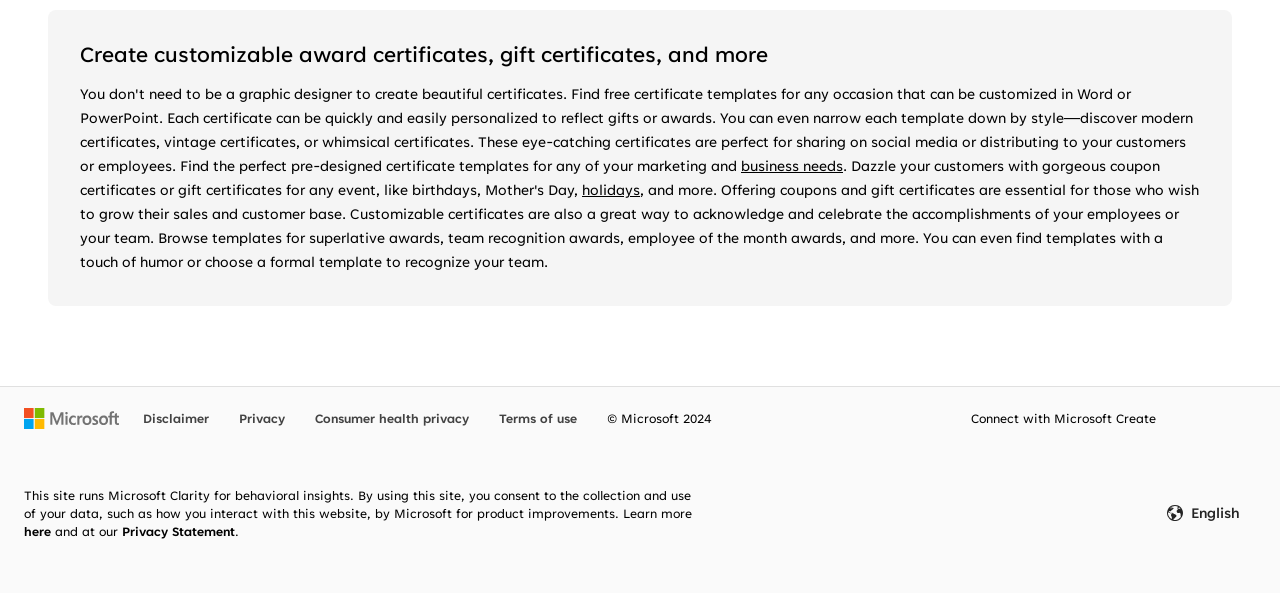What is the purpose of Microsoft Clarity on the website?
Based on the image, answer the question with as much detail as possible.

According to the webpage, Microsoft Clarity is used for behavioral insights, and the data collected is used by Microsoft for product improvements. This information is found in the StaticText element with ID 356.